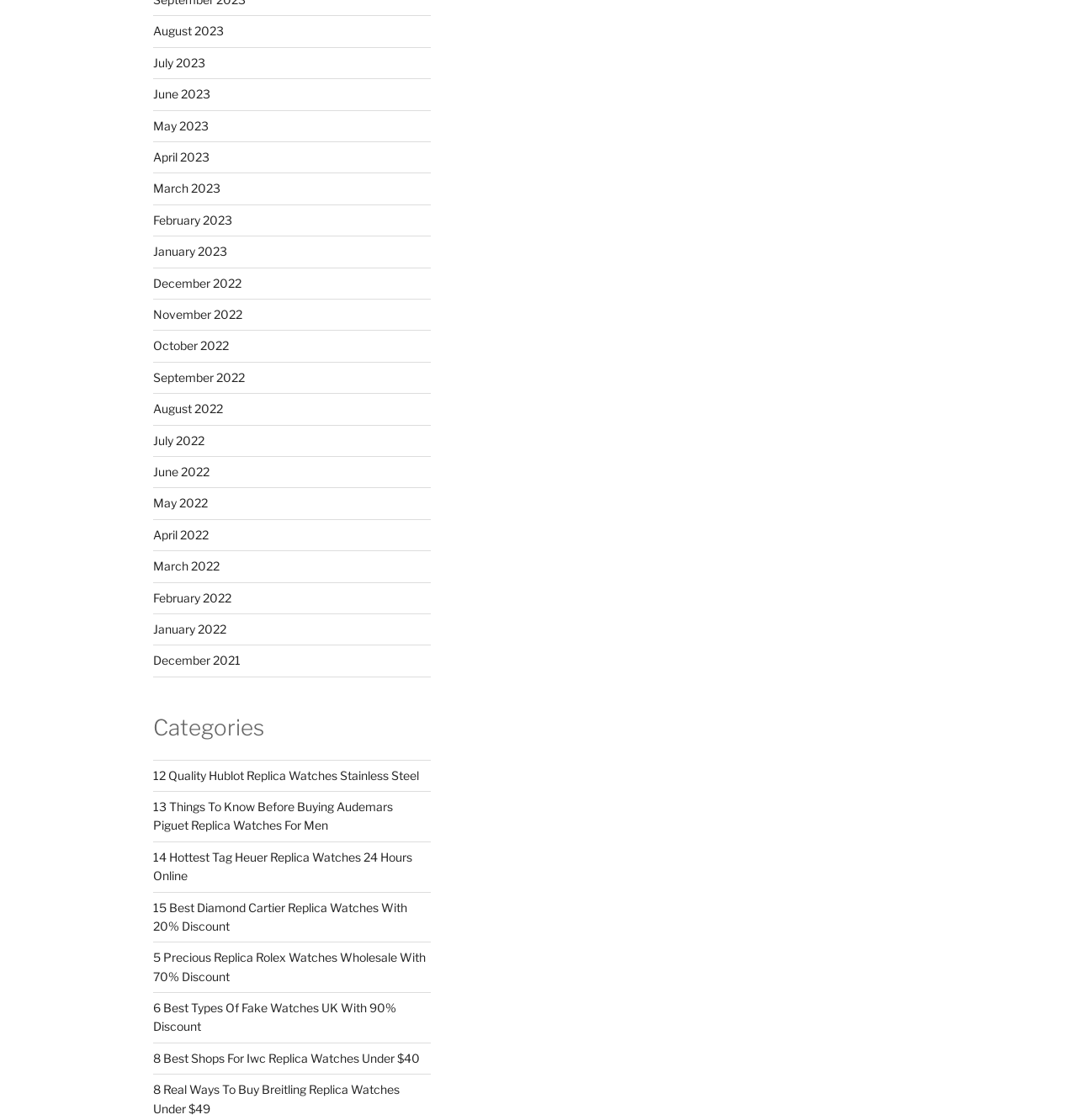Provide a brief response using a word or short phrase to this question:
Are the links organized by date?

Yes